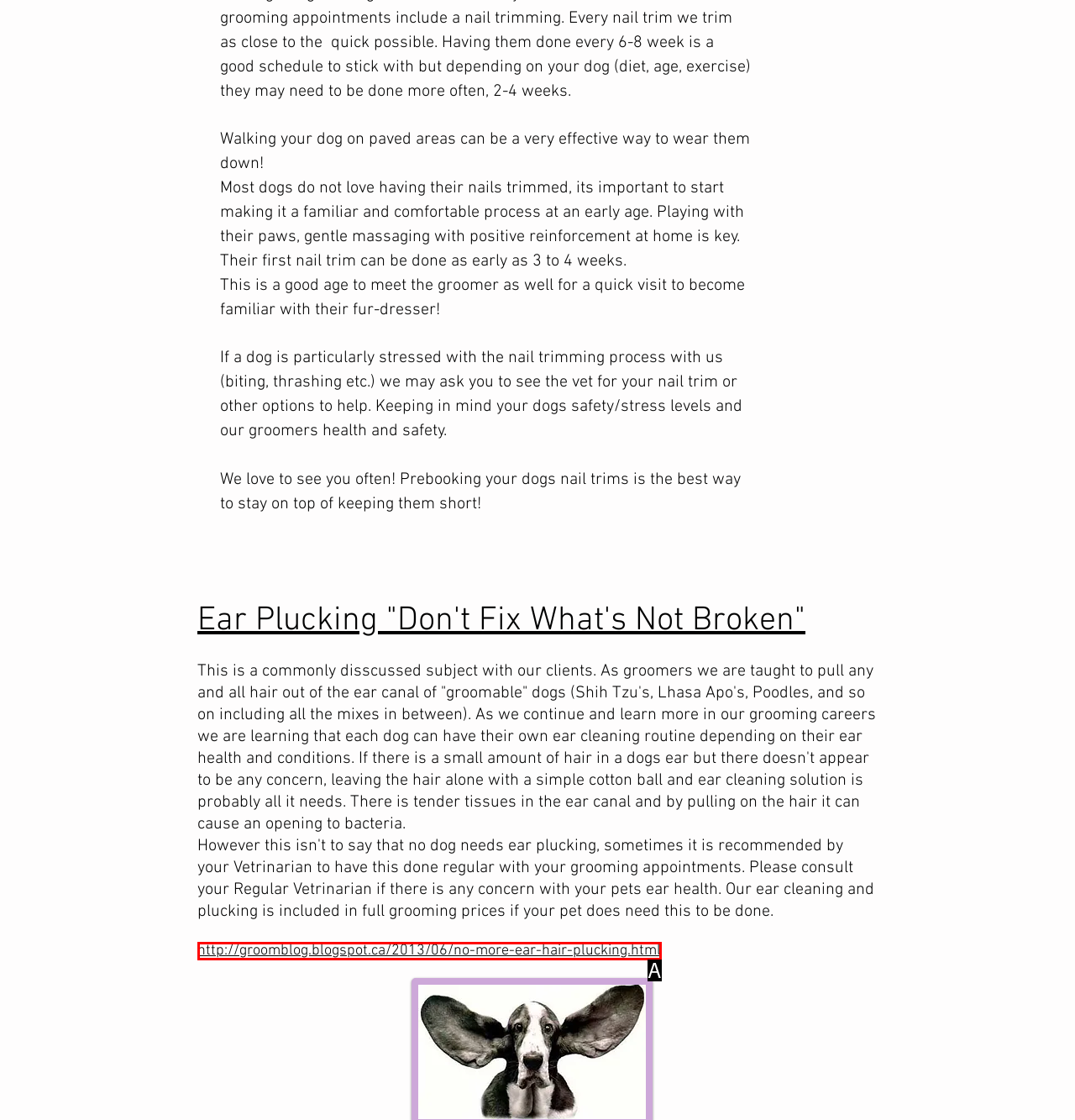Based on the element description: http://groomblog.blogspot.ca/2013/06/no-more-ear-hair-plucking.html, choose the best matching option. Provide the letter of the option directly.

A